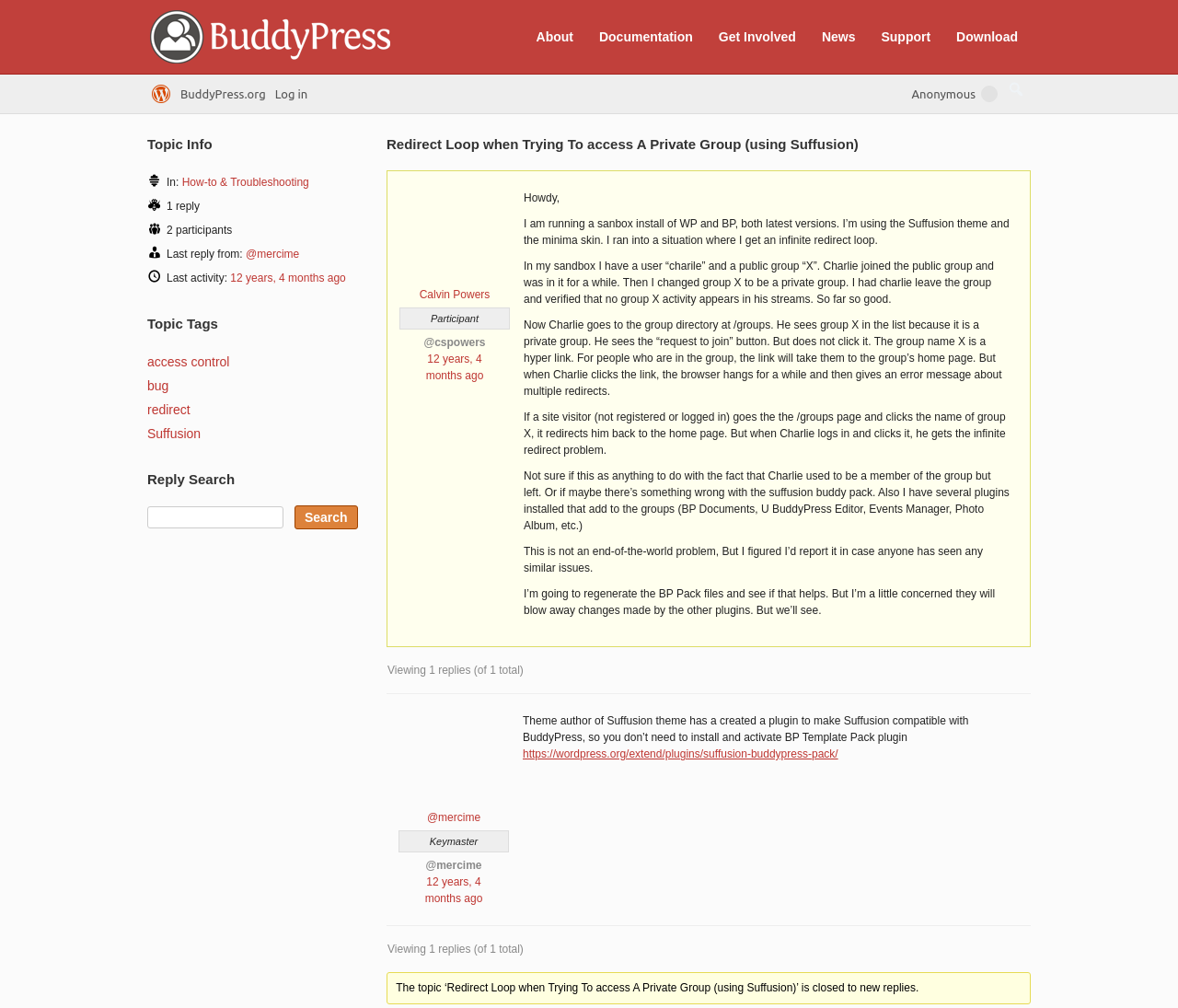What is the name of the user who started the topic?
Please provide a comprehensive answer based on the details in the screenshot.

The topic starter's name can be found in the section where the topic description is provided. The username 'Calvin Powers' is mentioned along with the label 'Participant'.